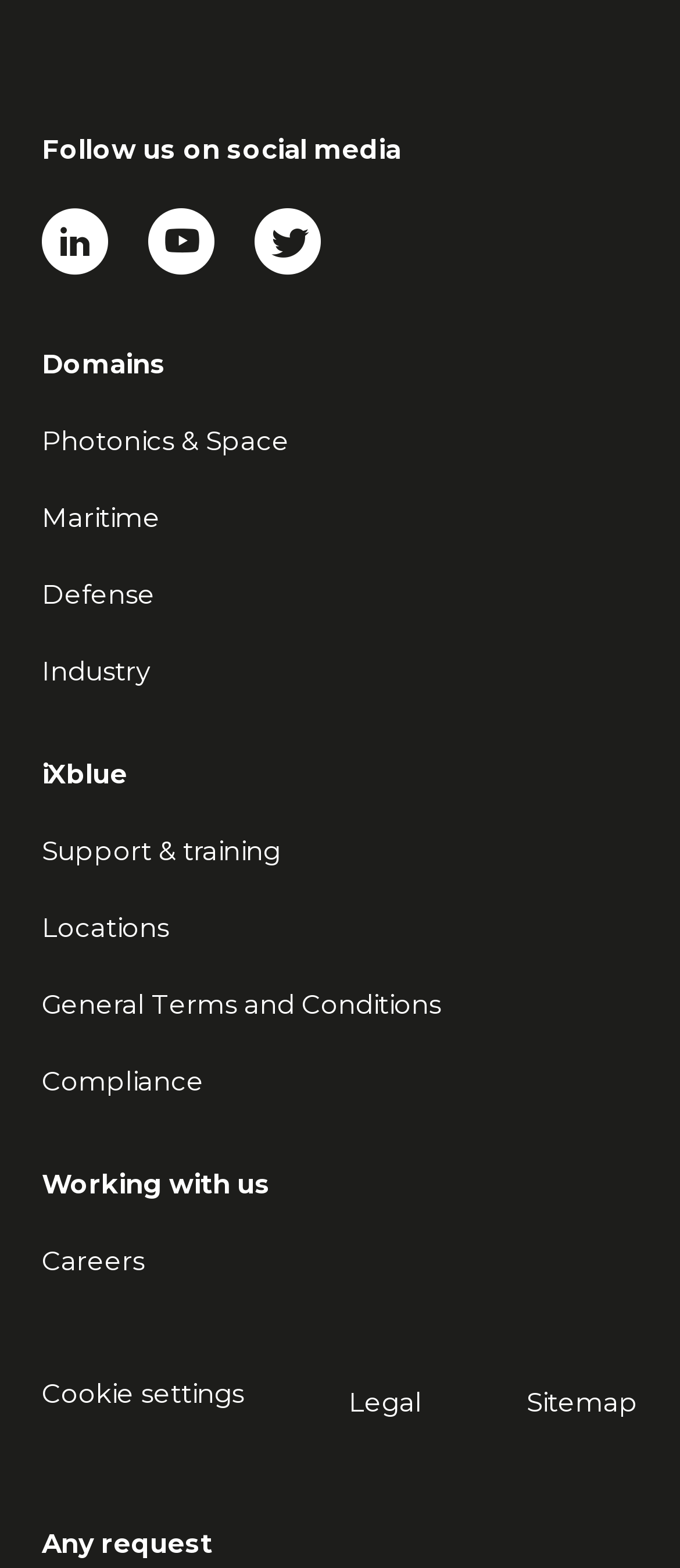What is the last link at the bottom of the page? Please answer the question using a single word or phrase based on the image.

Sitemap